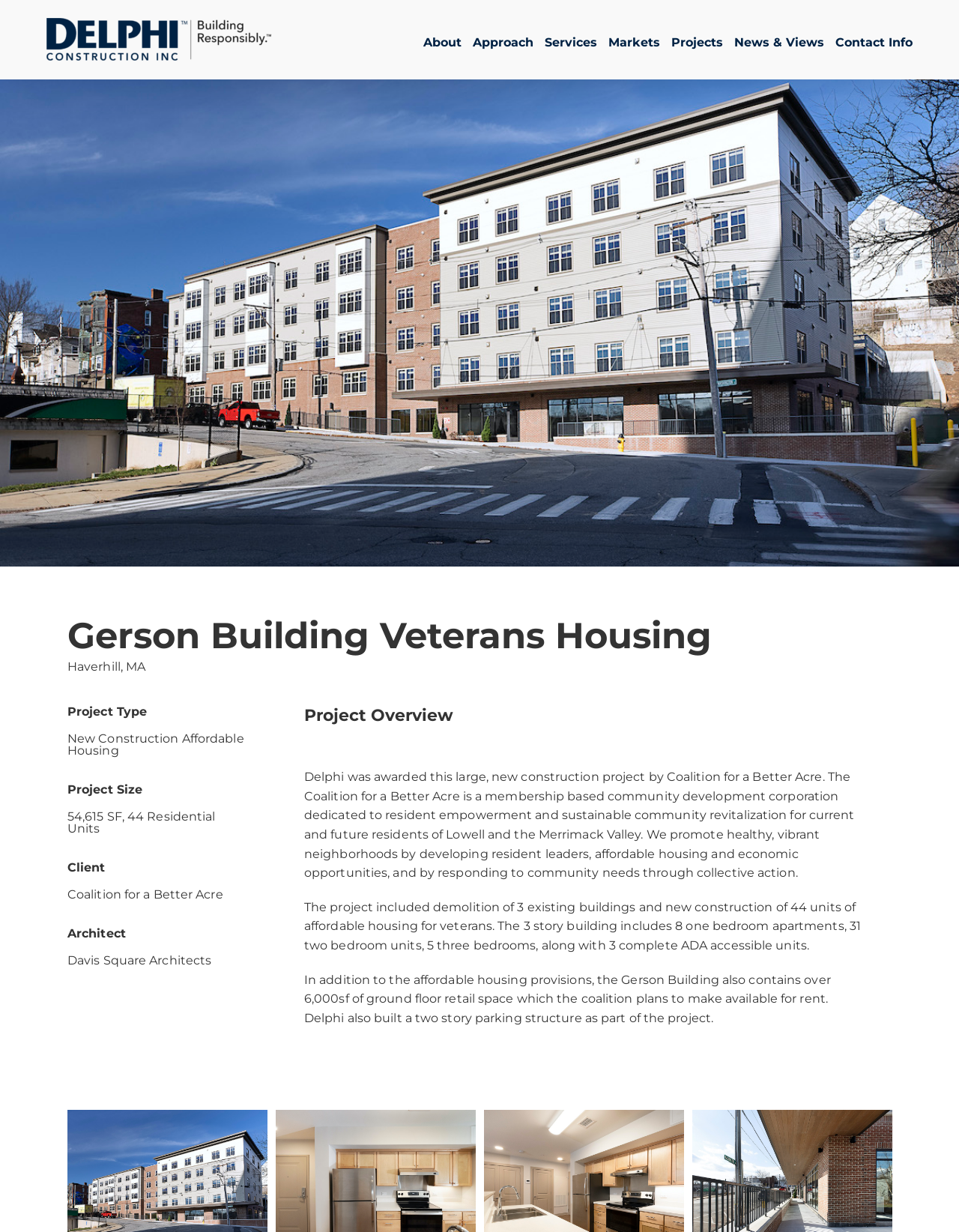Extract the bounding box coordinates for the UI element described by the text: "Contact Info". The coordinates should be in the form of [left, top, right, bottom] with values between 0 and 1.

[0.871, 0.0, 0.952, 0.064]